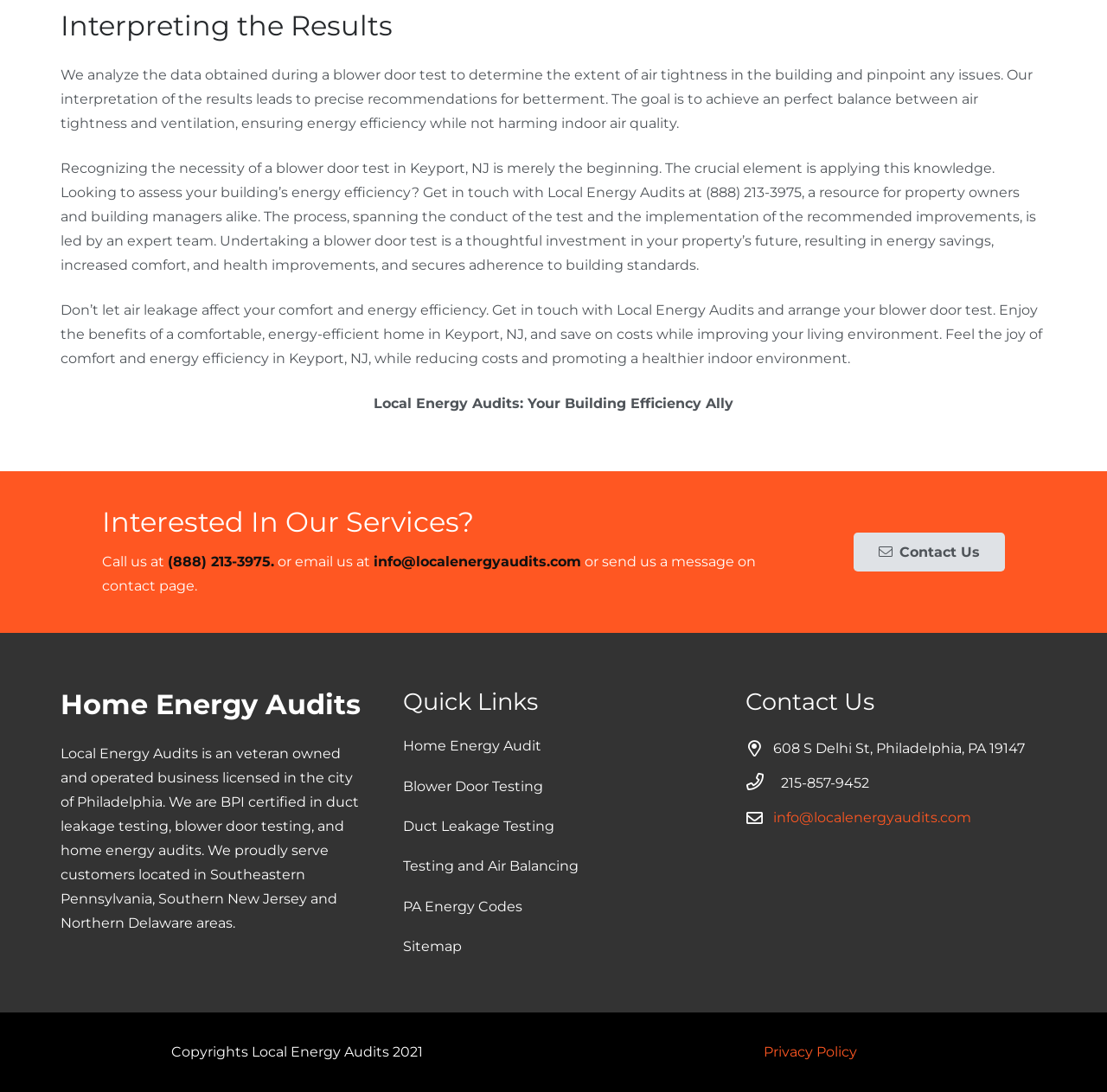What is the address of Local Energy Audits?
Based on the screenshot, provide your answer in one word or phrase.

608 S Delhi St, Philadelphia, PA 19147